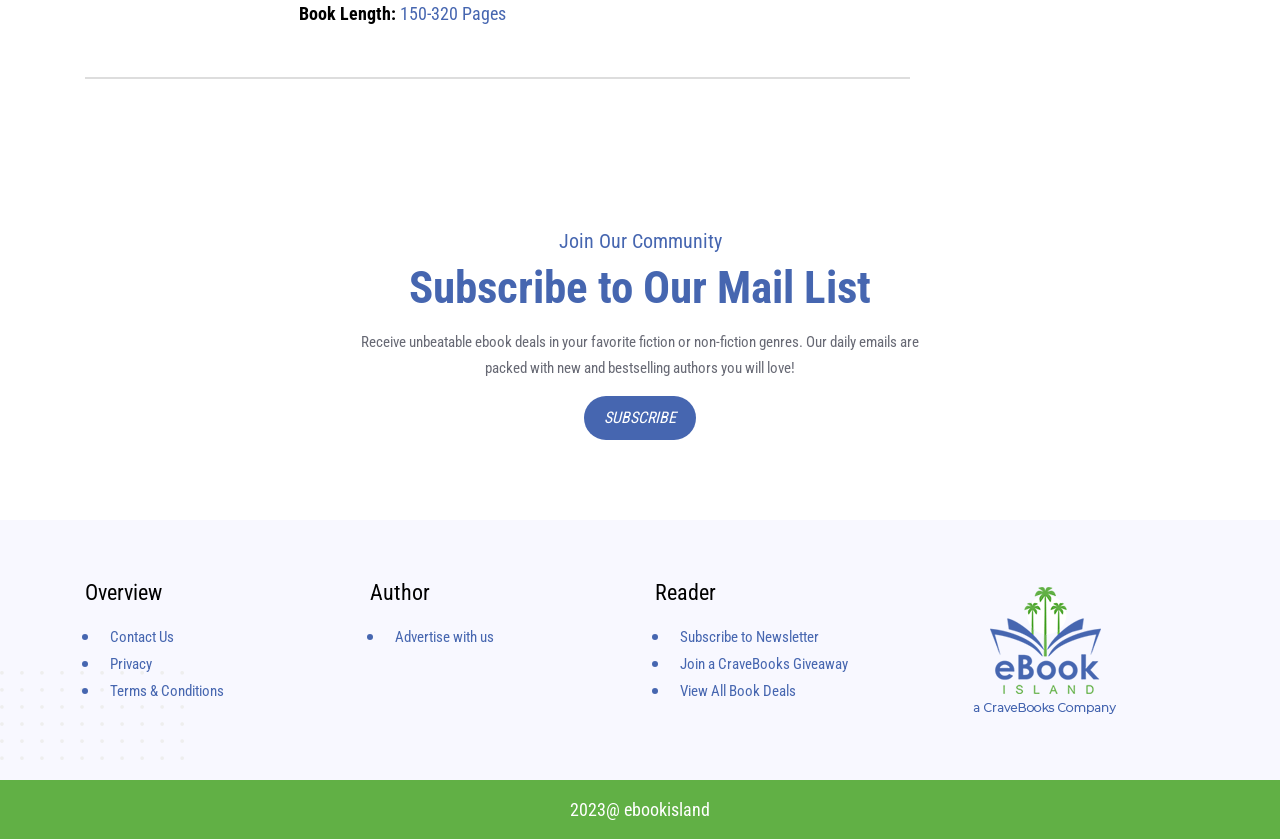Locate the bounding box of the UI element described in the following text: "Subscribe".

[0.456, 0.472, 0.544, 0.525]